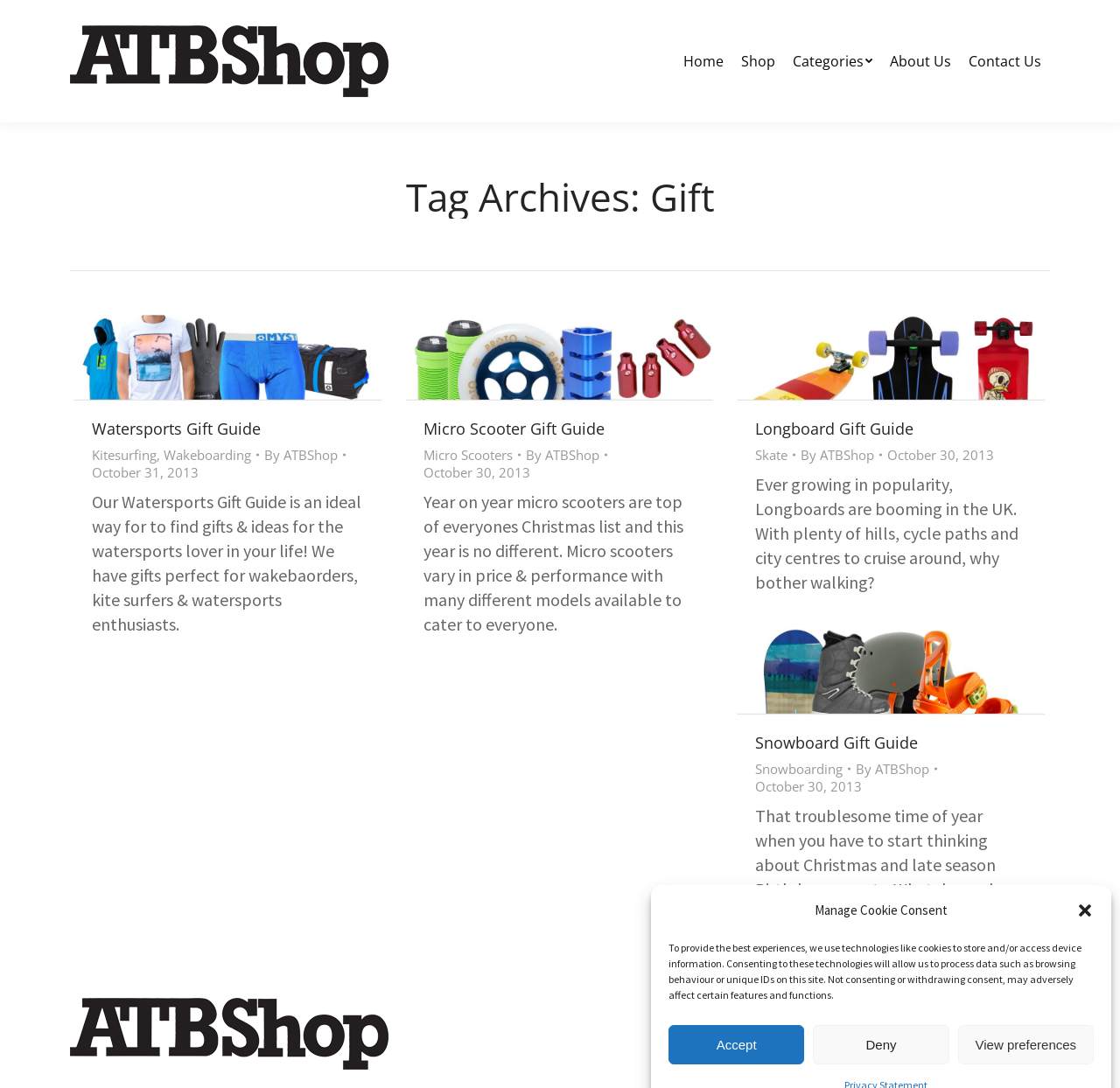Answer this question in one word or a short phrase: How many articles are on this webpage?

4